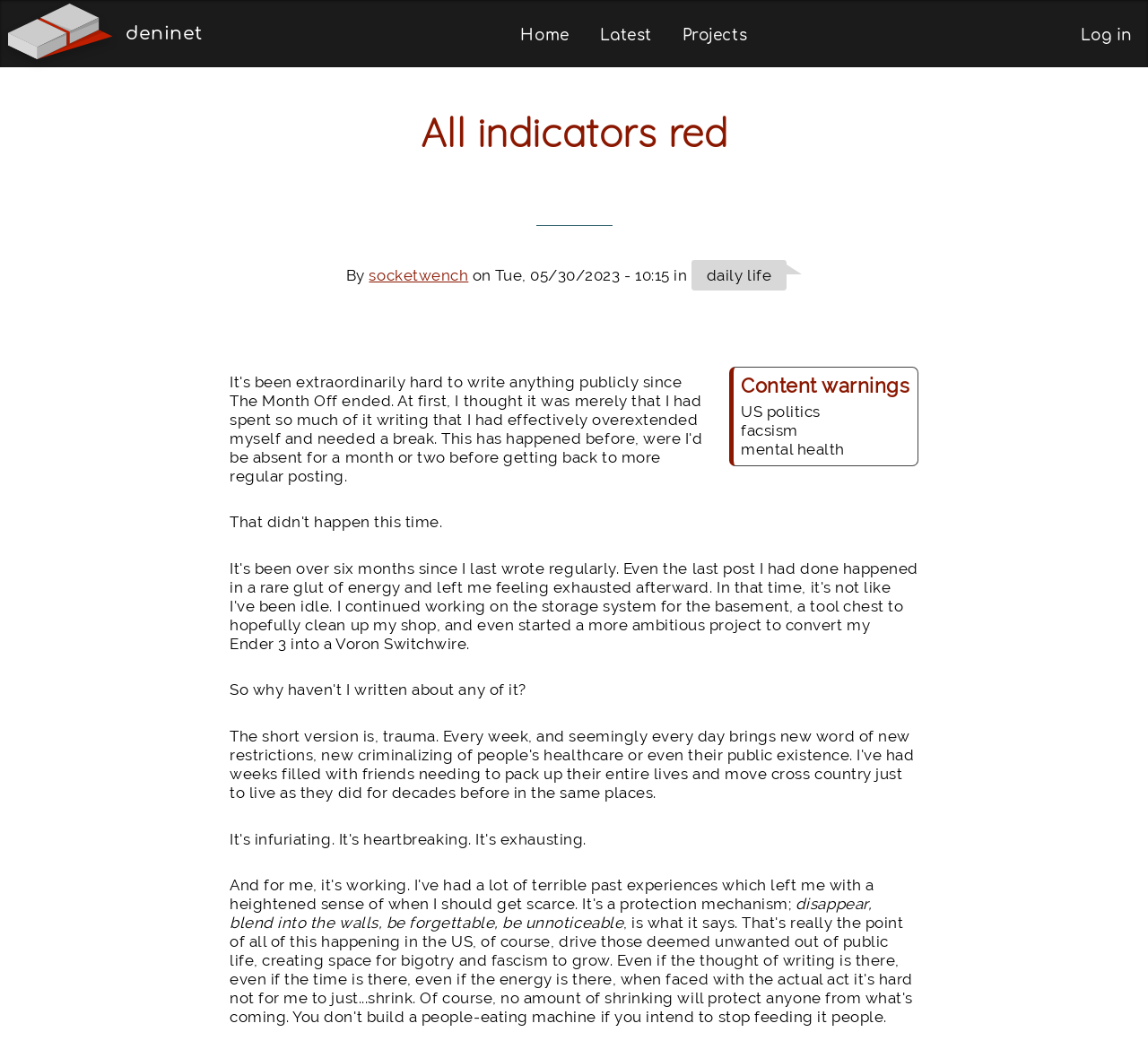Use a single word or phrase to answer the following:
What is the author of the content?

socketwench